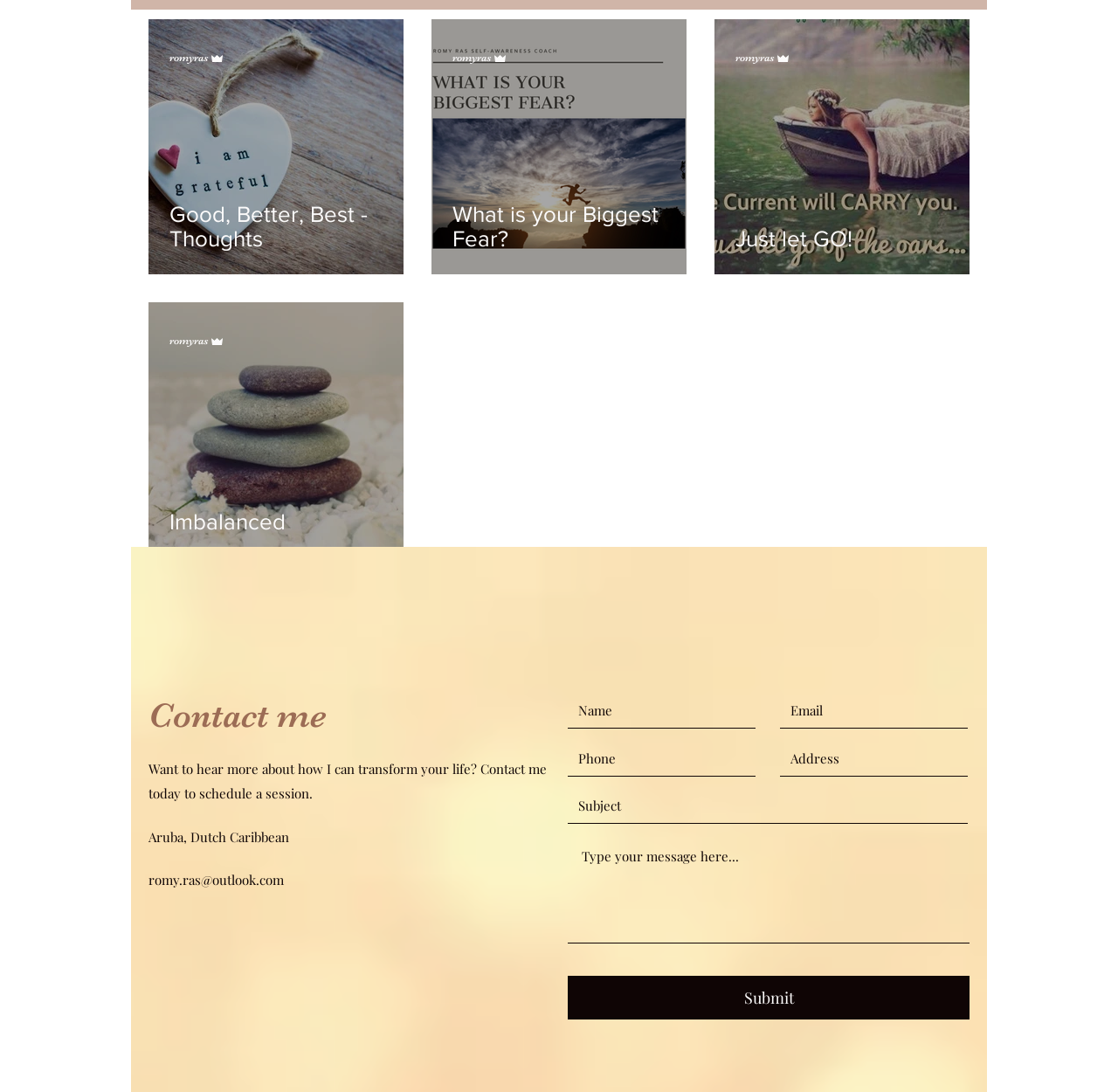Please determine the bounding box coordinates of the section I need to click to accomplish this instruction: "Check Outsourcing Manufacturing".

None